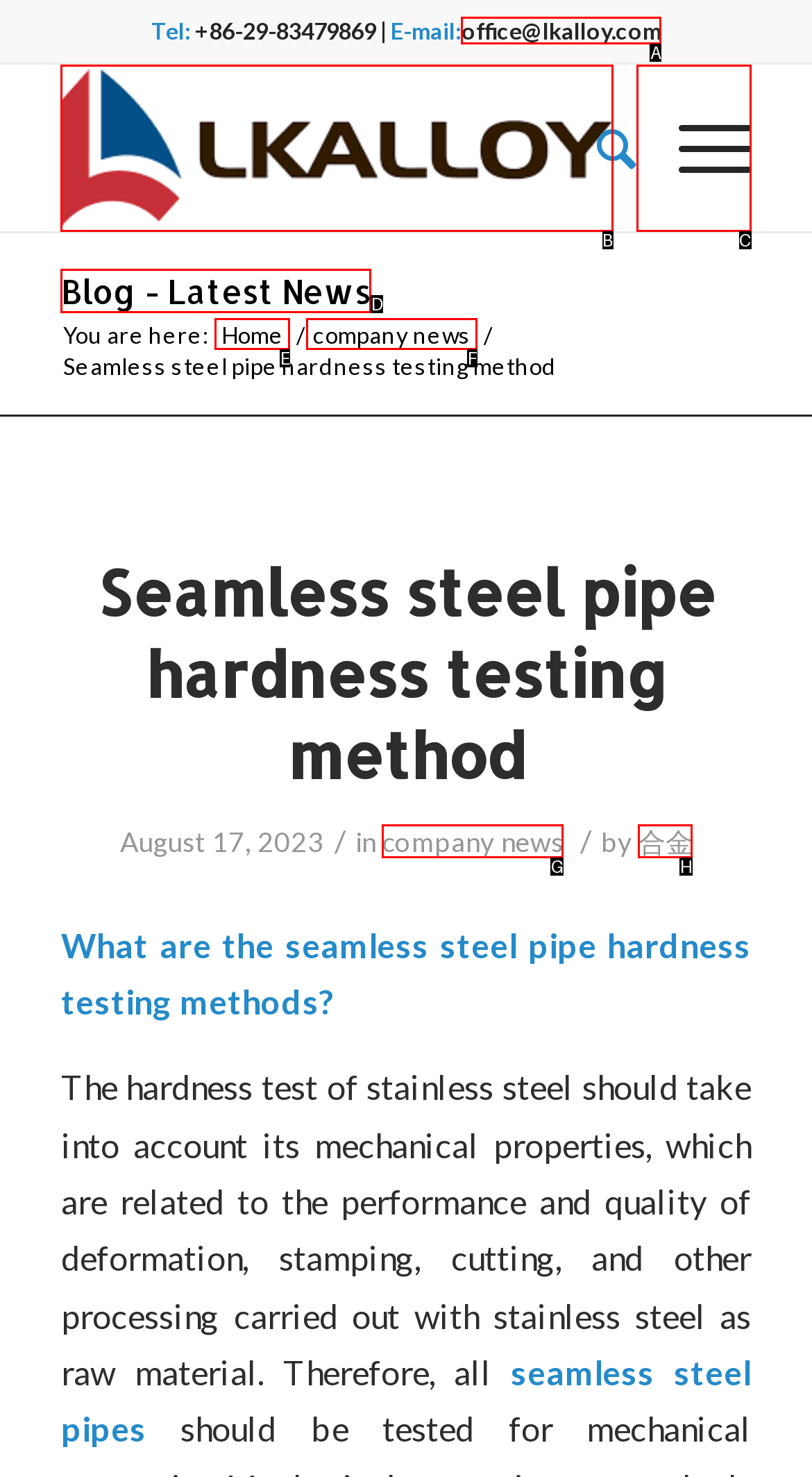Find the option that matches this description: In His Own Words312
Provide the corresponding letter directly.

None